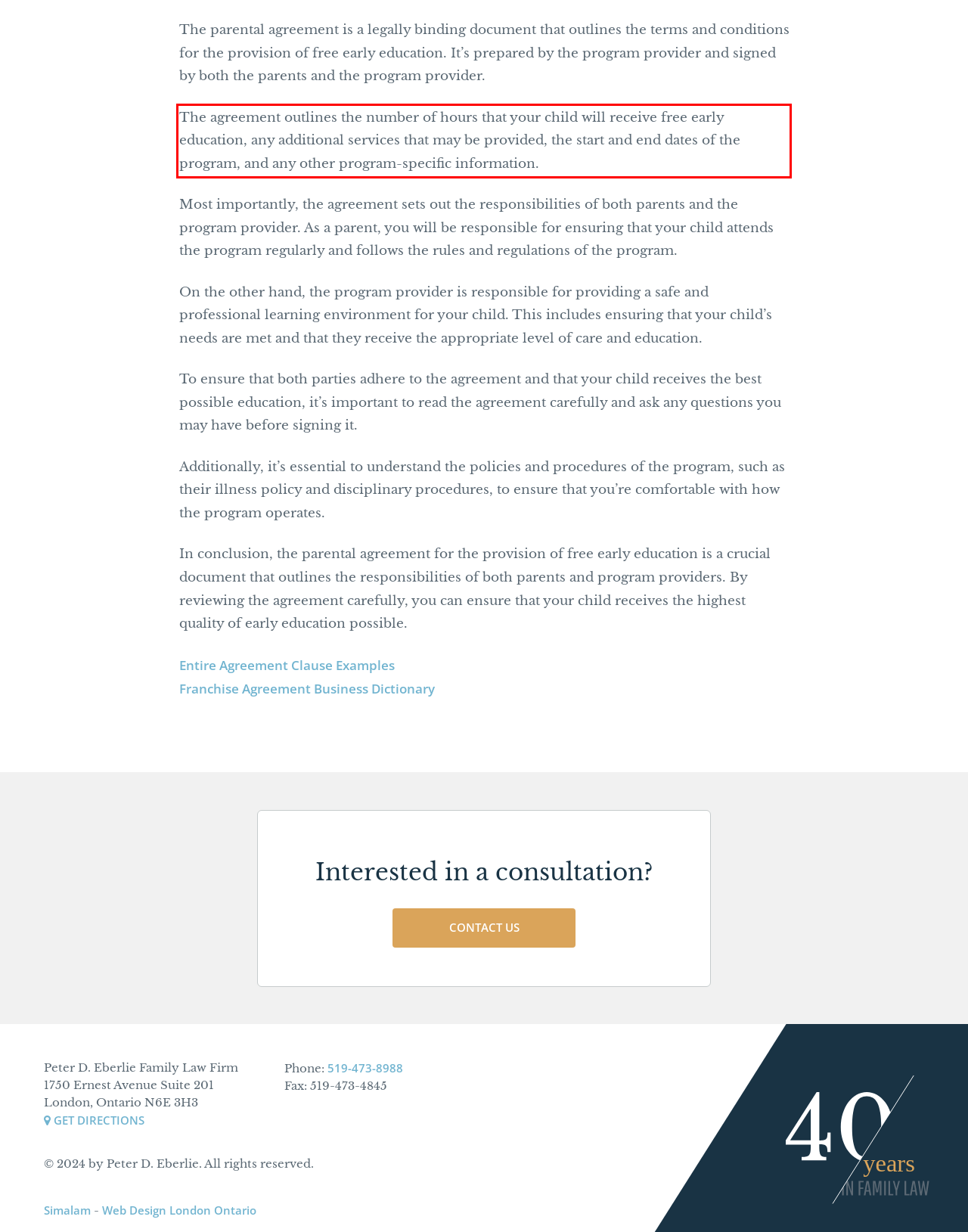Identify the text inside the red bounding box in the provided webpage screenshot and transcribe it.

The agreement outlines the number of hours that your child will receive free early education, any additional services that may be provided, the start and end dates of the program, and any other program-specific information.